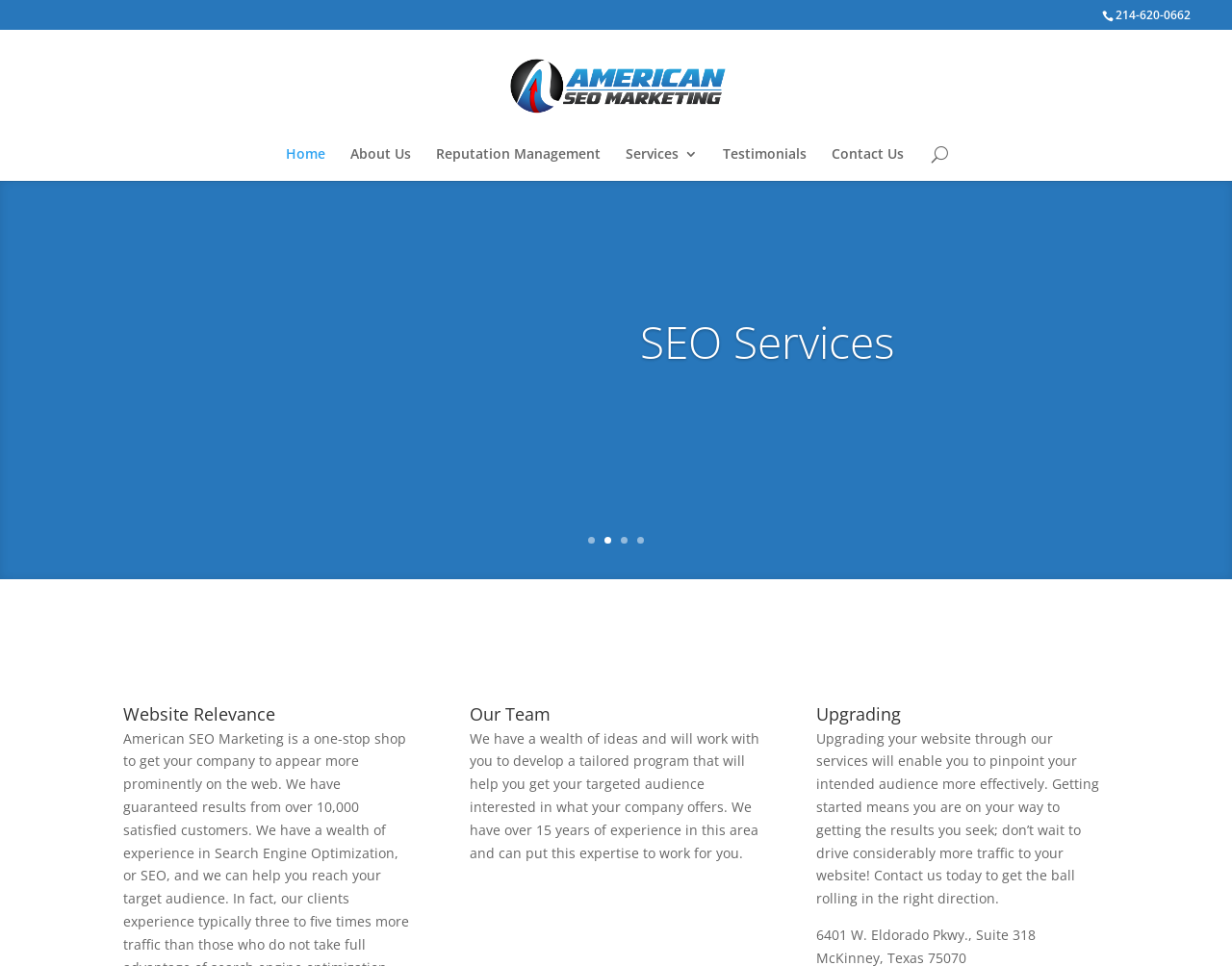Generate the text of the webpage's primary heading.

Frisco Search Engine Optimization